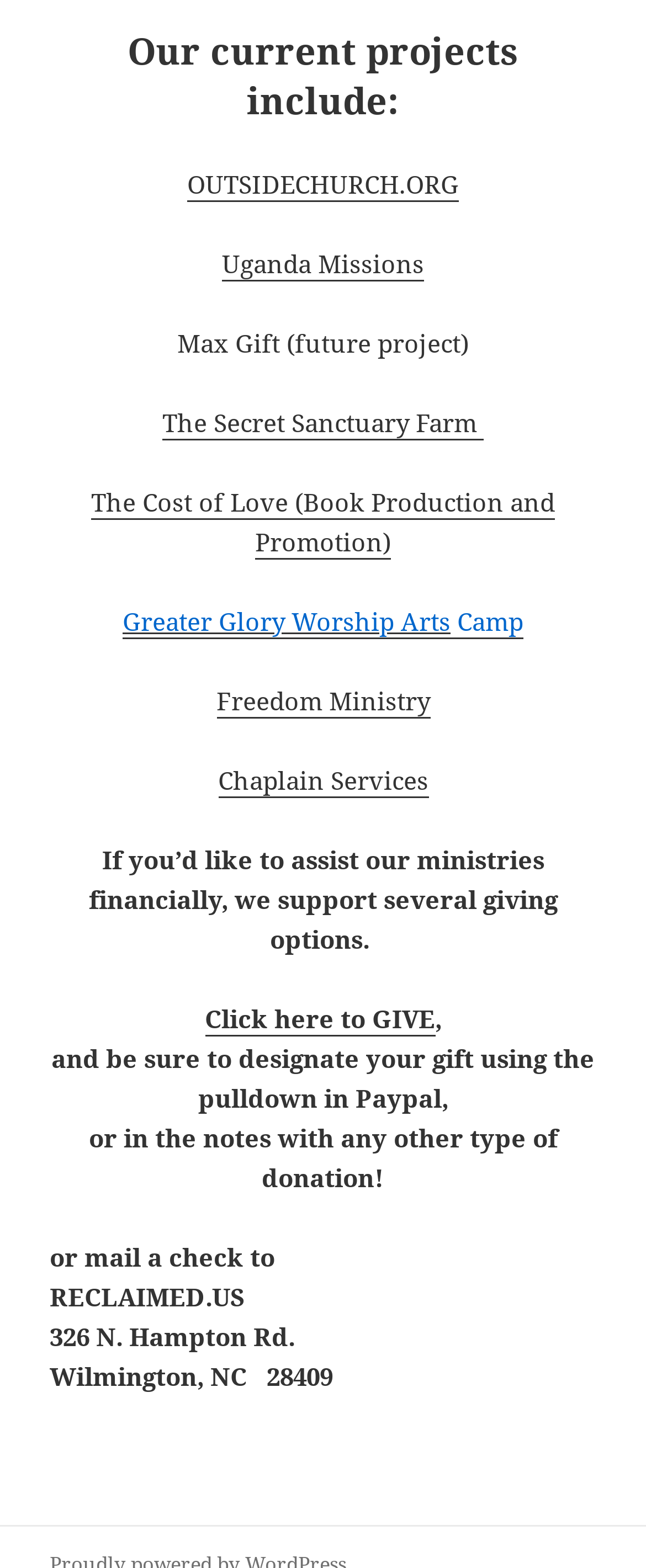Could you find the bounding box coordinates of the clickable area to complete this instruction: "Make a donation"?

[0.317, 0.638, 0.673, 0.661]